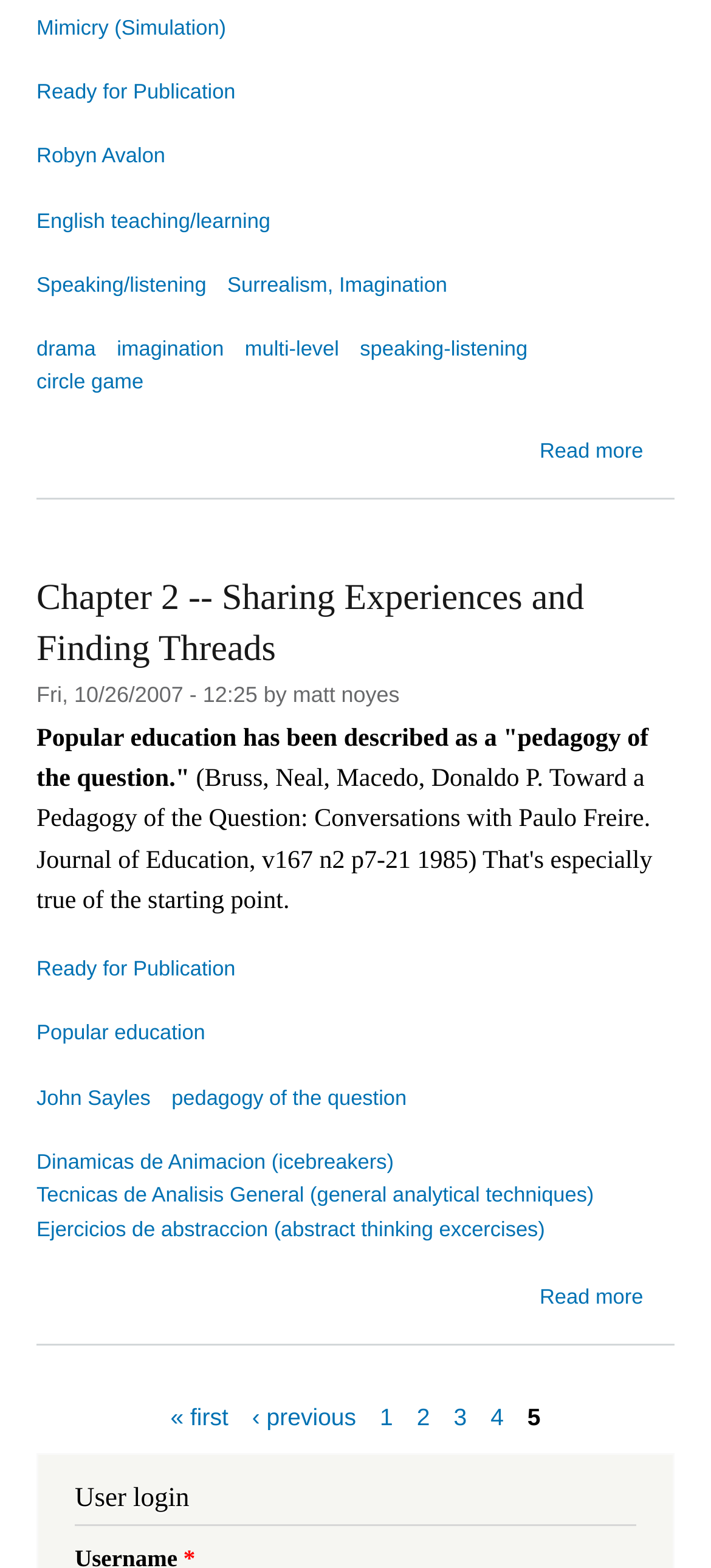Reply to the question with a single word or phrase:
How many pages are there in total?

5